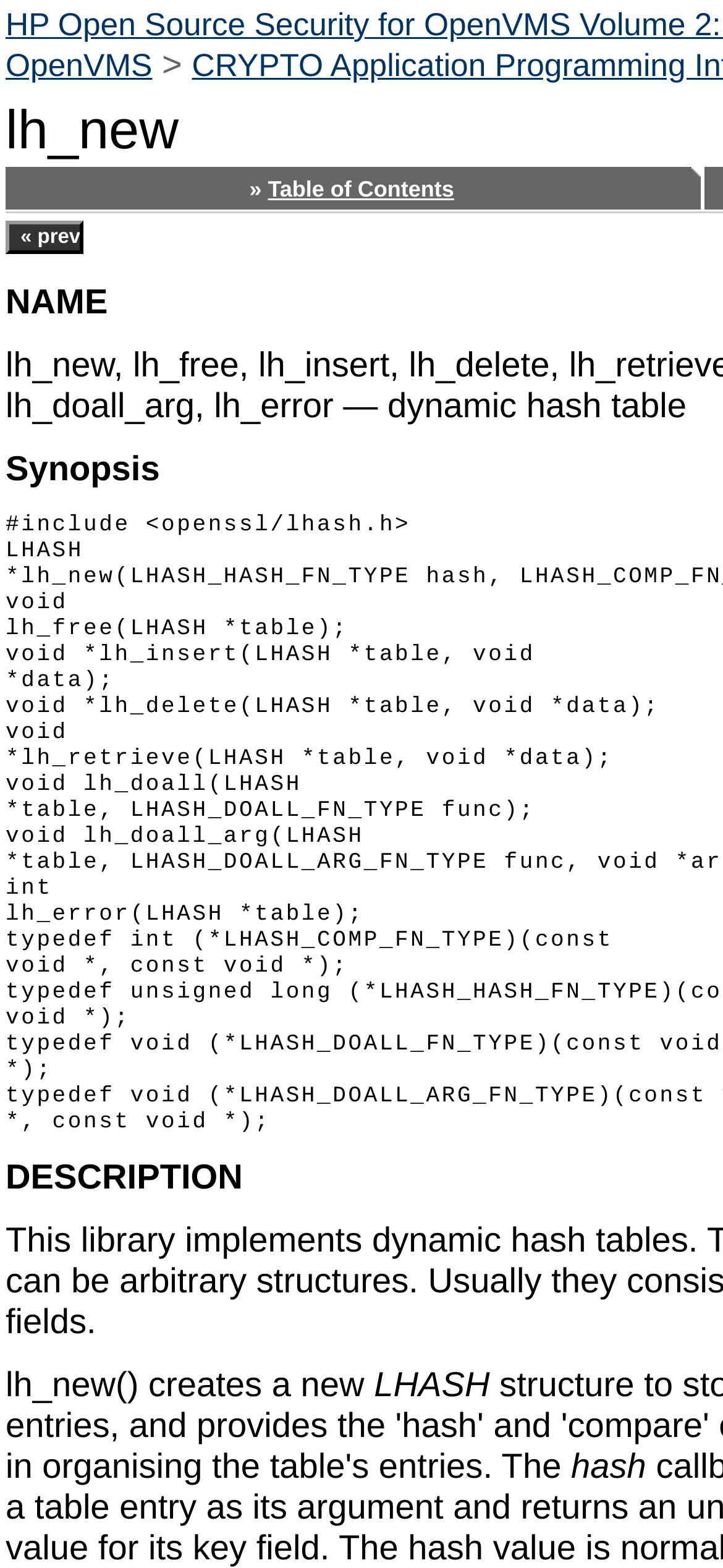Give the bounding box coordinates for the element described by: "Table of Contents".

[0.371, 0.112, 0.628, 0.128]